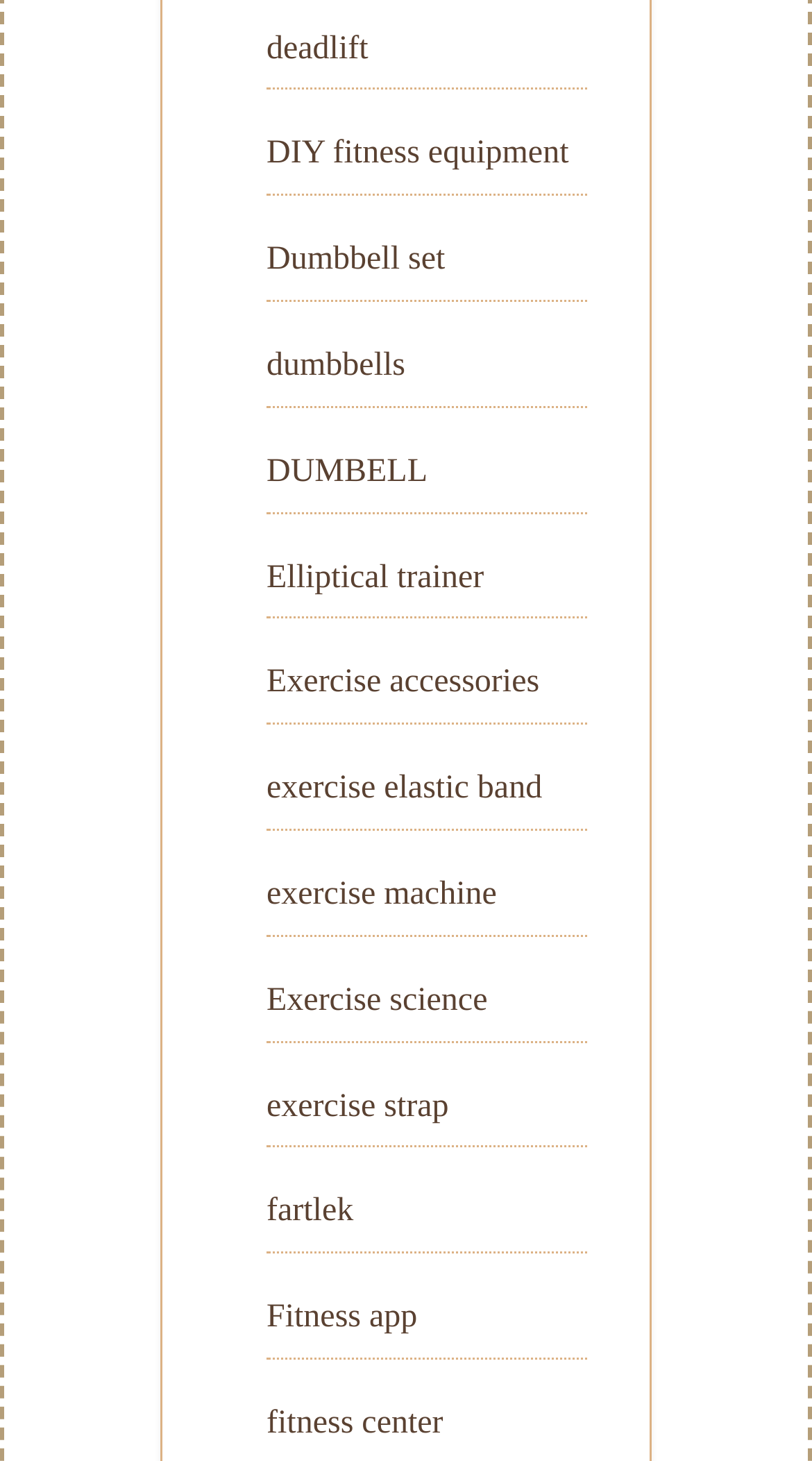Based on the element description Powered by Shopify, identify the bounding box of the UI element in the given webpage screenshot. The coordinates should be in the format (top-left x, top-left y, bottom-right x, bottom-right y) and must be between 0 and 1.

None